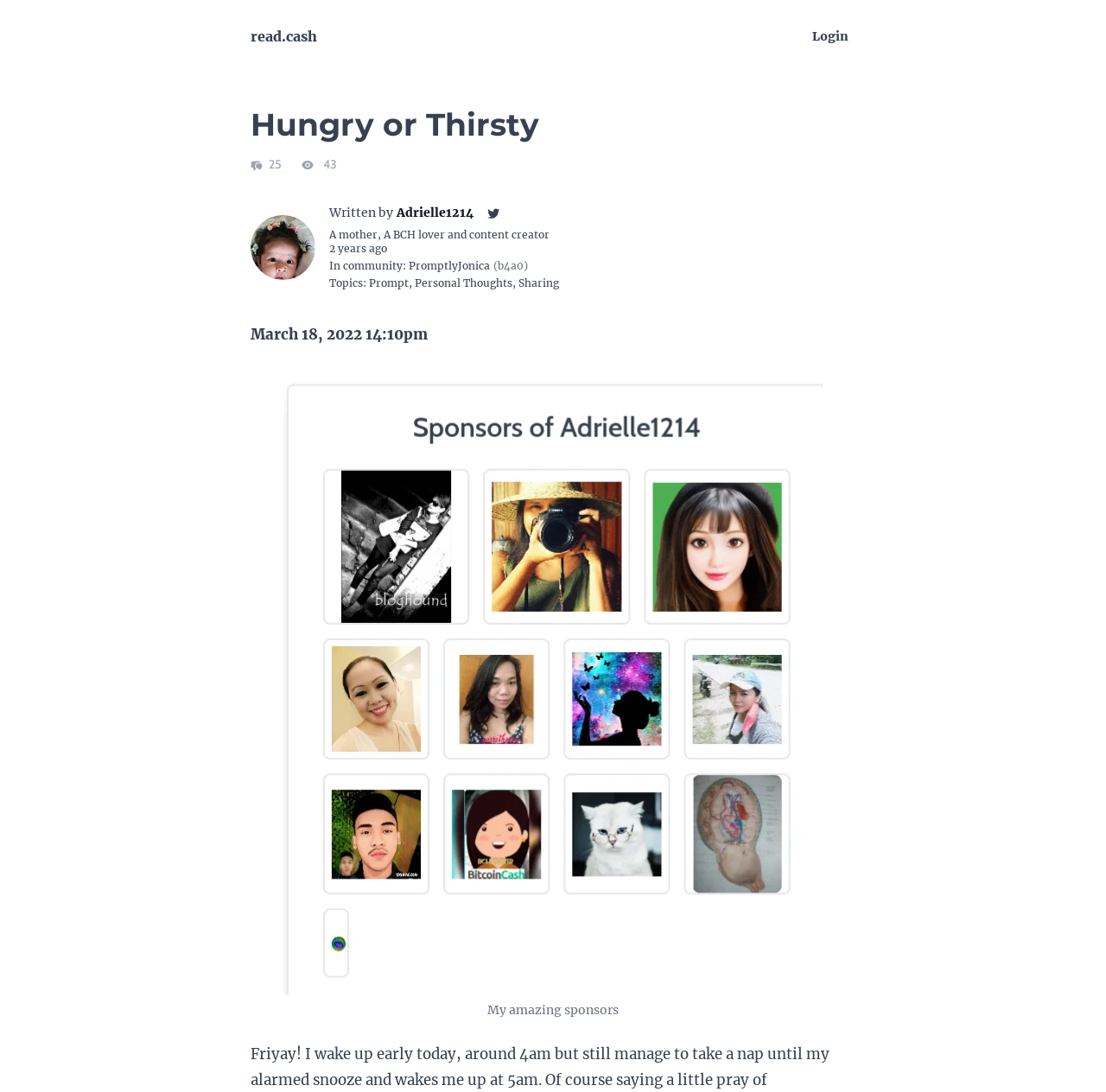Who wrote the article?
Kindly offer a comprehensive and detailed response to the question.

The author of the article can be found in the link element with bounding box coordinates [0.359, 0.187, 0.428, 0.203], which is 'Adrielle1214'.